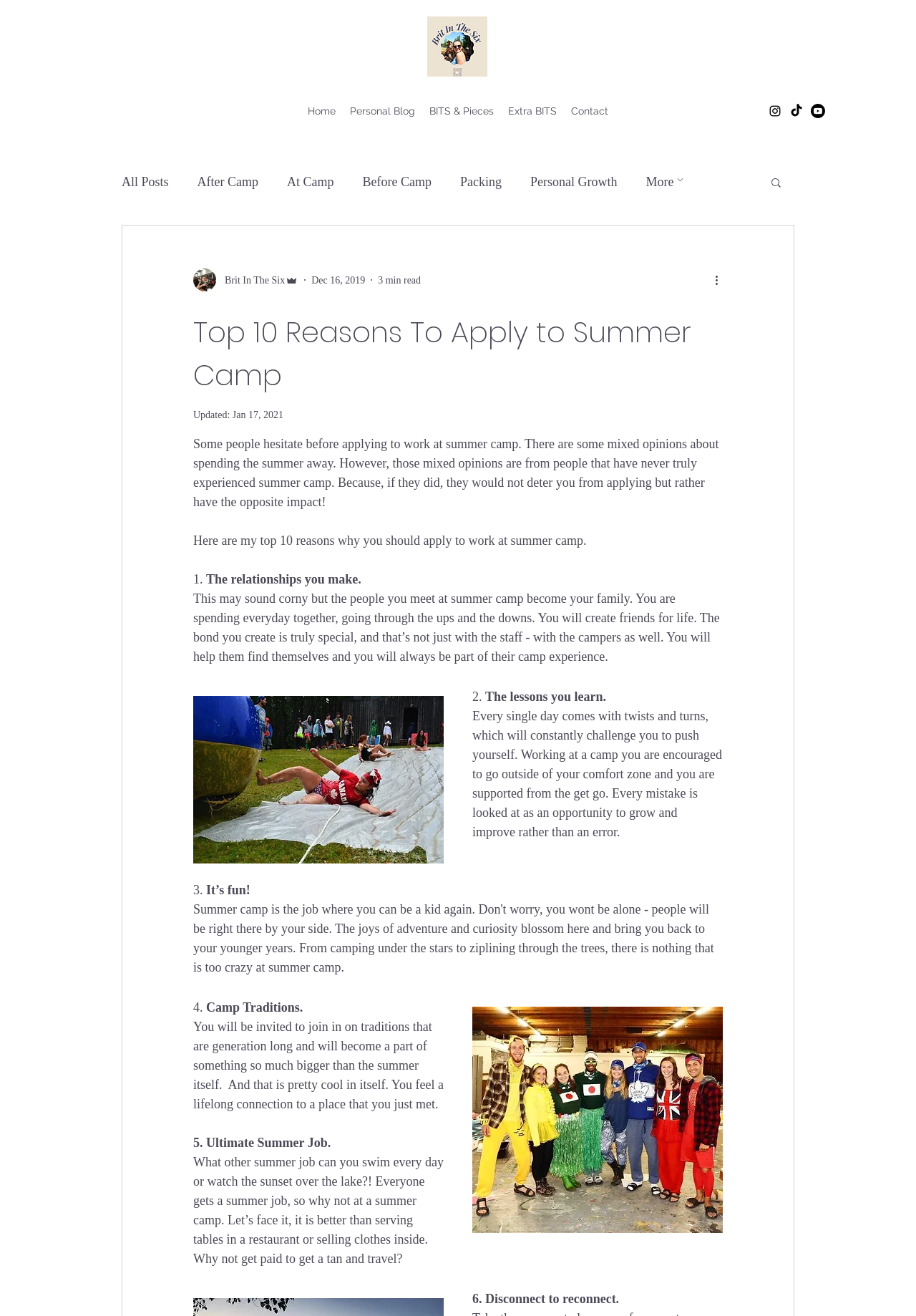Please provide the bounding box coordinate of the region that matches the element description: BITS & Pieces. Coordinates should be in the format (top-left x, top-left y, bottom-right x, bottom-right y) and all values should be between 0 and 1.

[0.461, 0.076, 0.547, 0.092]